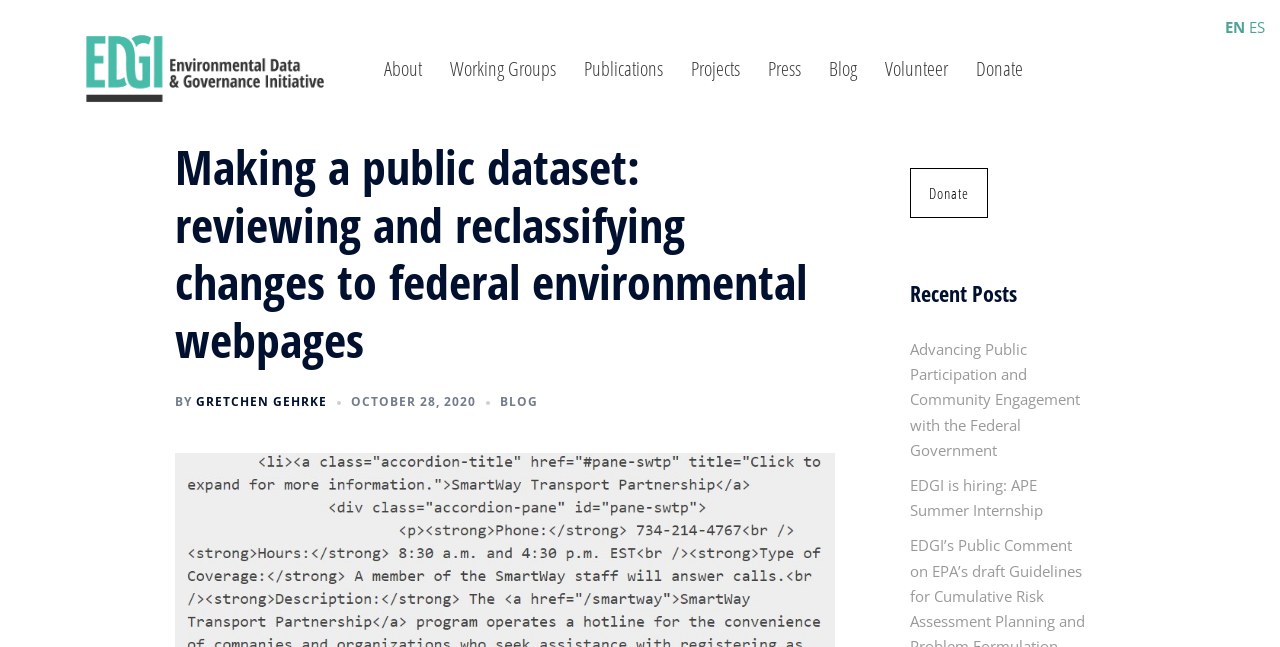Provide the bounding box coordinates of the section that needs to be clicked to accomplish the following instruction: "go to blog page."

[0.648, 0.081, 0.67, 0.133]